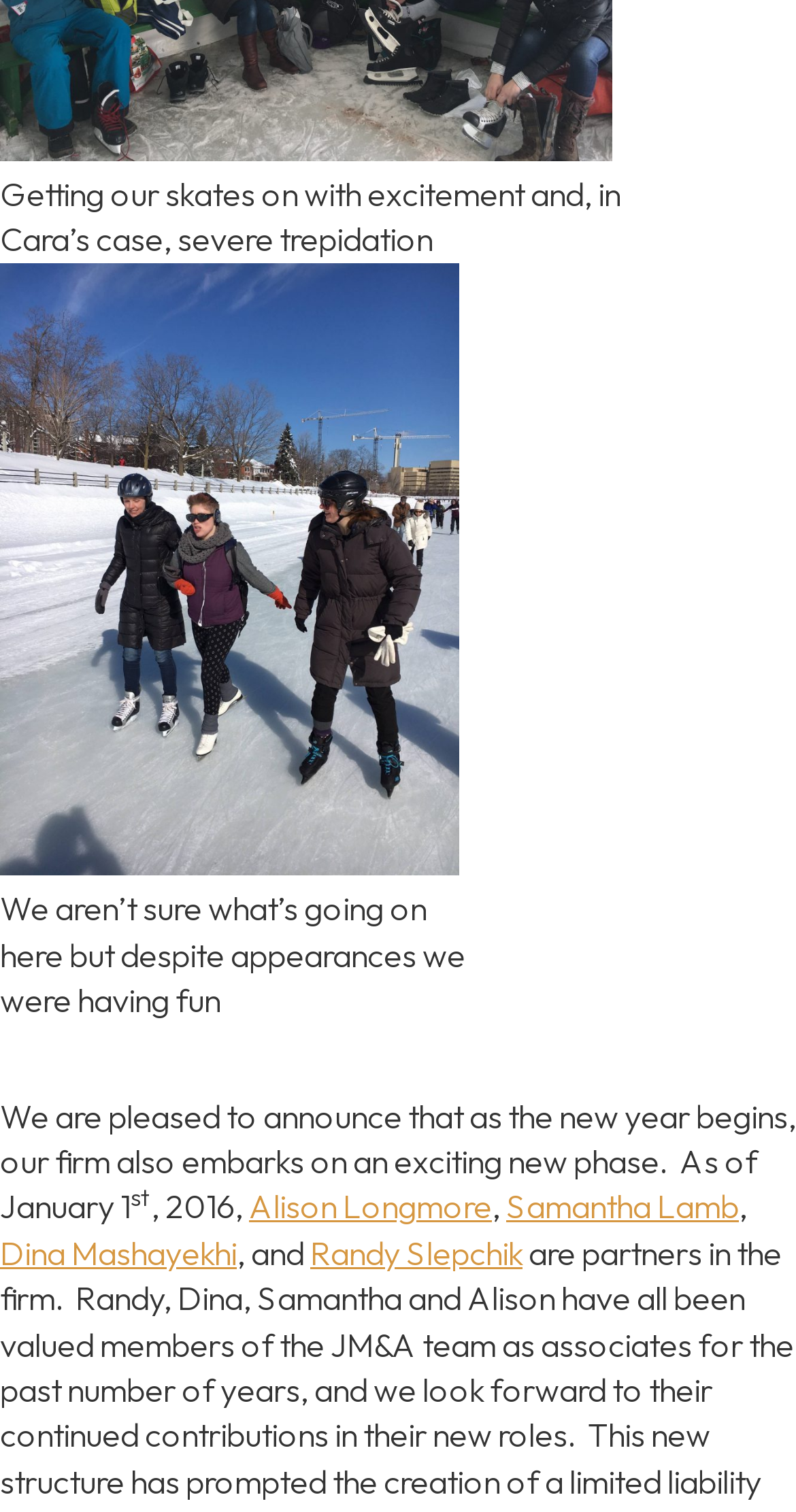What is the author's sentiment about getting skates on?
Refer to the image and provide a detailed answer to the question.

The author's sentiment about getting skates on can be inferred from the text 'Getting our skates on with excitement and, in Cara's case, severe trepidation'. This sentence suggests that the author is excited about getting skates on, but Cara is feeling severe trepidation, implying a mix of emotions.